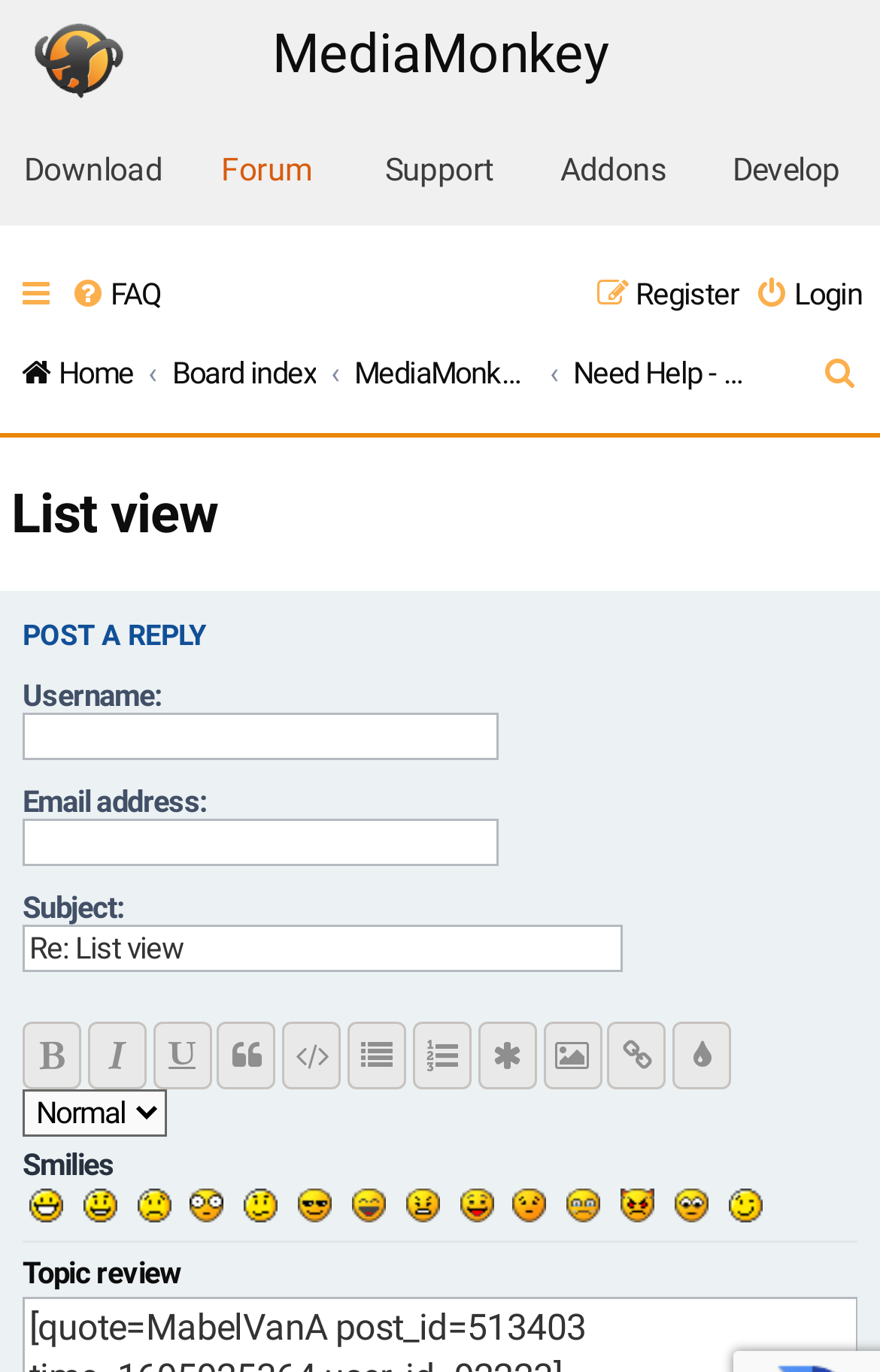Find the bounding box of the UI element described as follows: "parent_node: Smilies".

[0.758, 0.861, 0.812, 0.896]